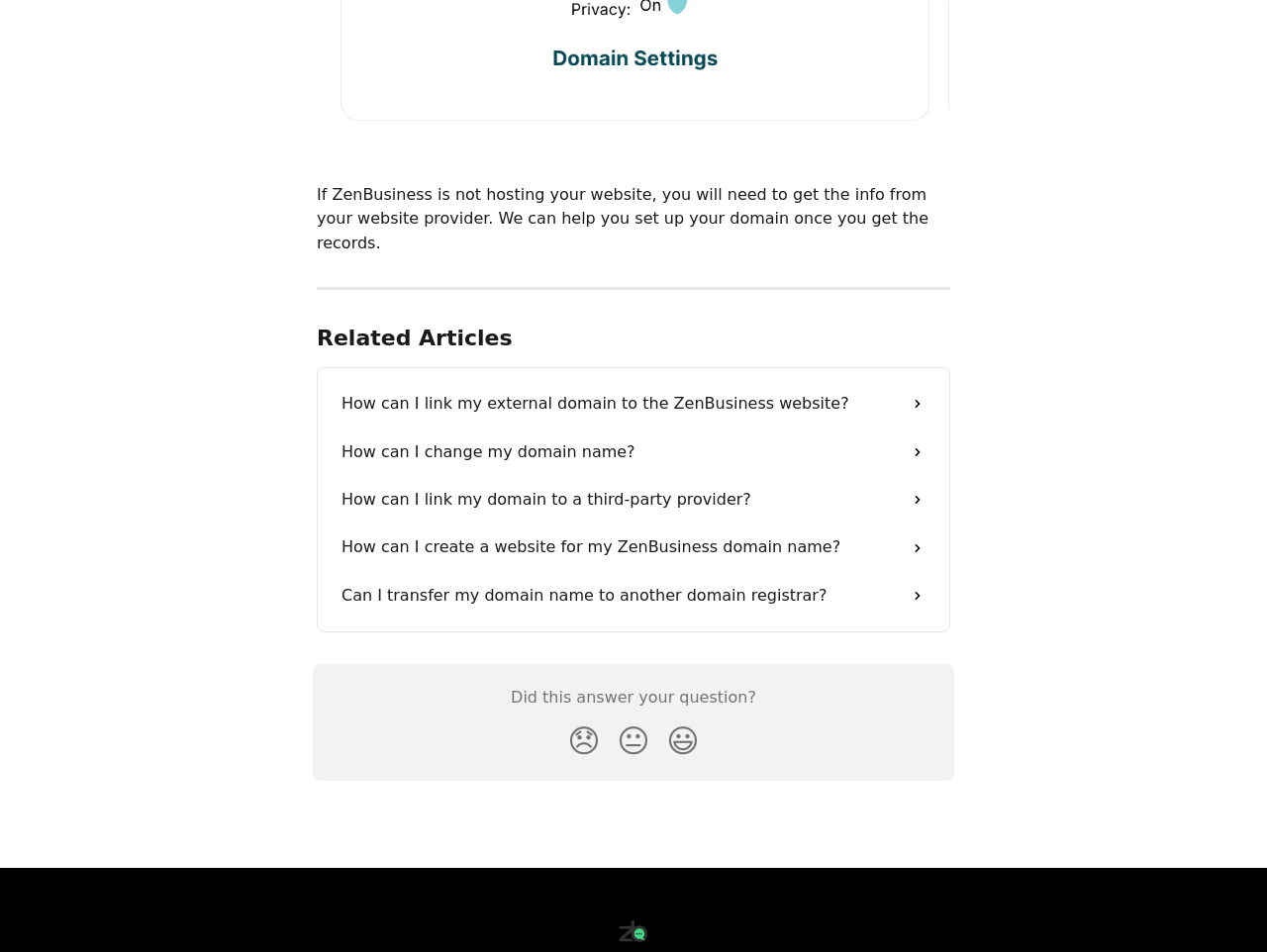Answer the question using only one word or a concise phrase: What is the format of the links in the 'Related Articles' section?

Text with an icon